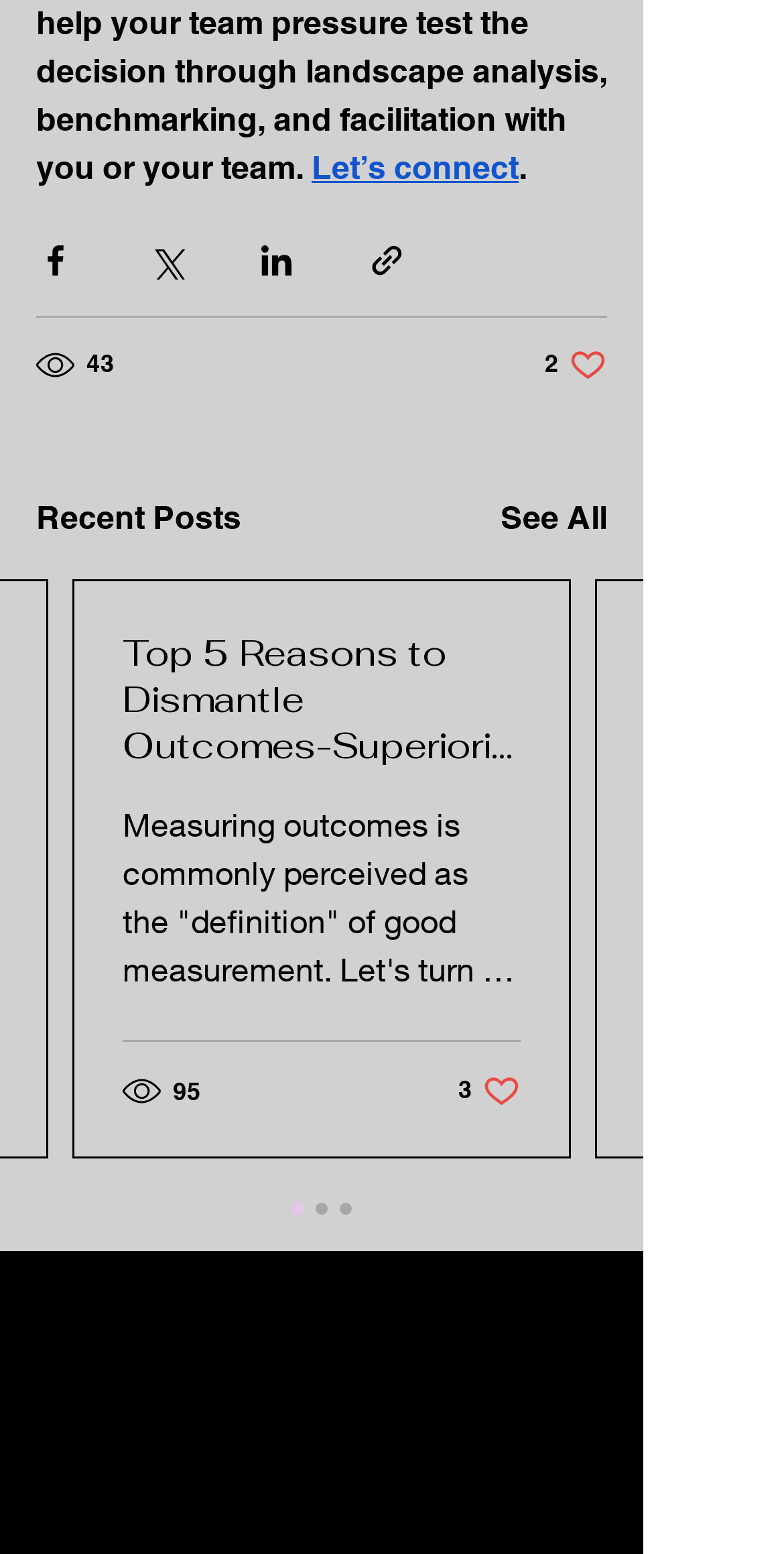Determine the bounding box coordinates of the clickable region to carry out the instruction: "Share via Facebook".

[0.046, 0.155, 0.095, 0.18]